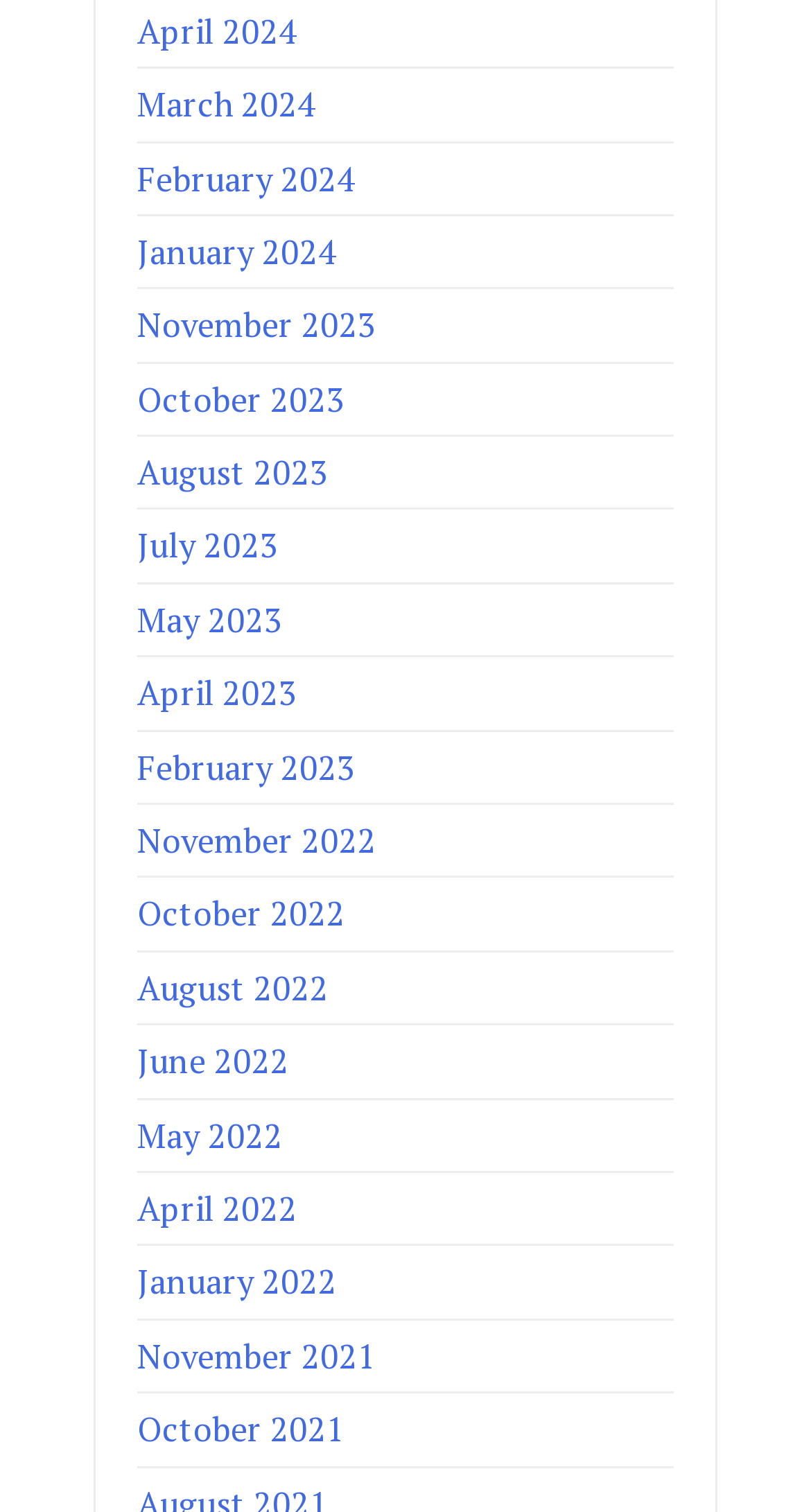Please determine the bounding box coordinates for the element that should be clicked to follow these instructions: "check November 2021".

[0.169, 0.881, 0.464, 0.912]